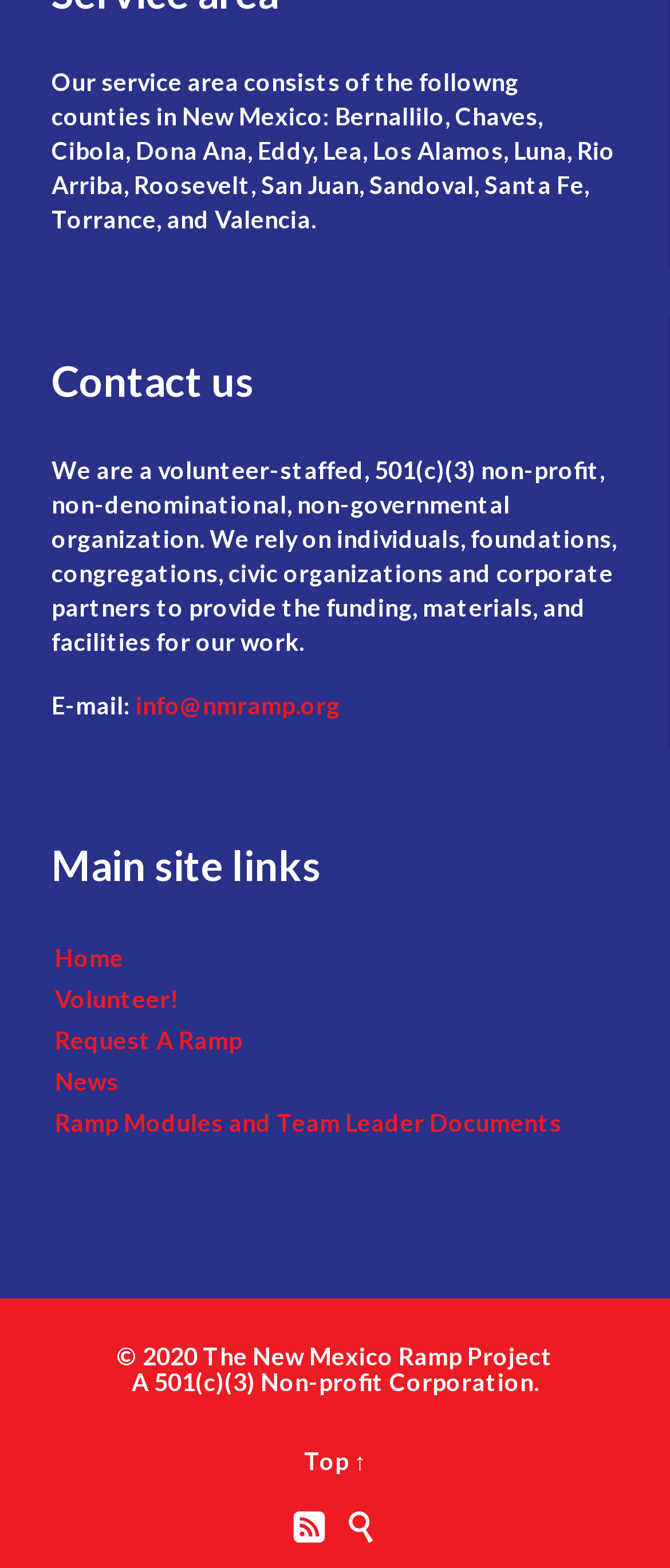Please identify the bounding box coordinates of the clickable area that will allow you to execute the instruction: "Contact us".

[0.077, 0.202, 0.921, 0.256]